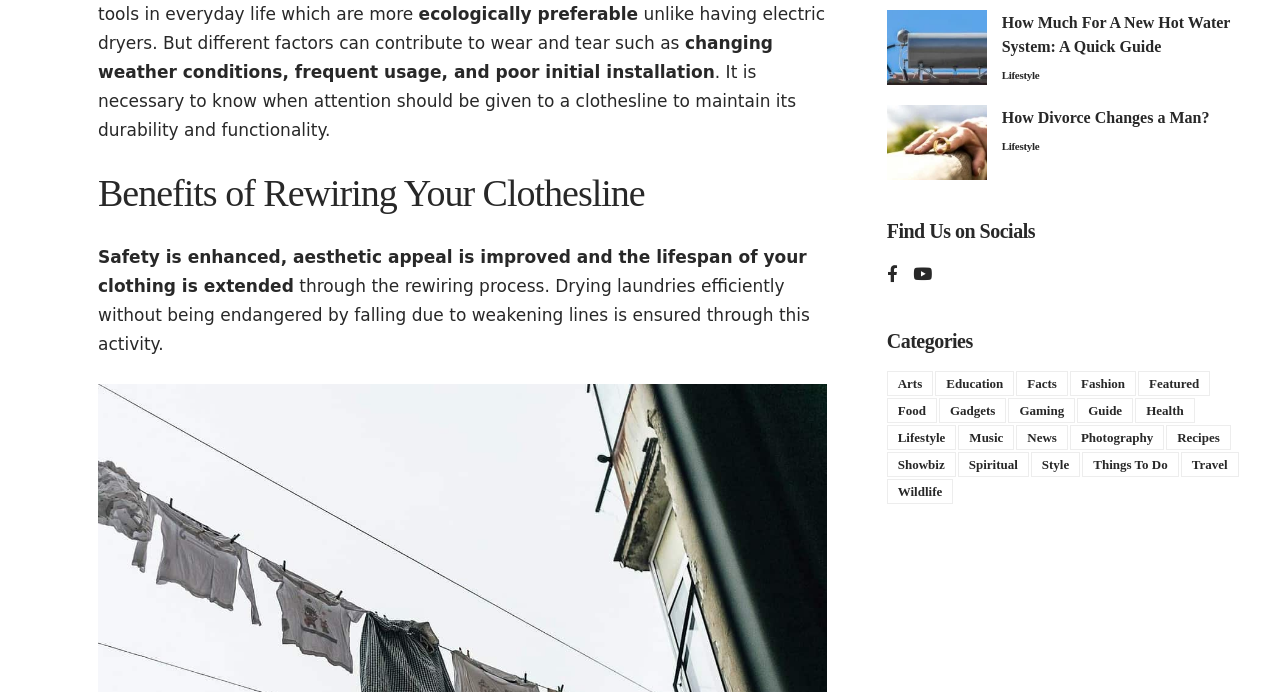What is the topic of the text above the heading 'Benefits of Rewiring Your Clothesline'?
Kindly offer a comprehensive and detailed response to the question.

The text above the heading 'Benefits of Rewiring Your Clothesline' discusses the importance of maintaining a clothesline, mentioning factors that contribute to wear and tear, and the need to know when attention should be given to a clothesline to maintain its durability and functionality.